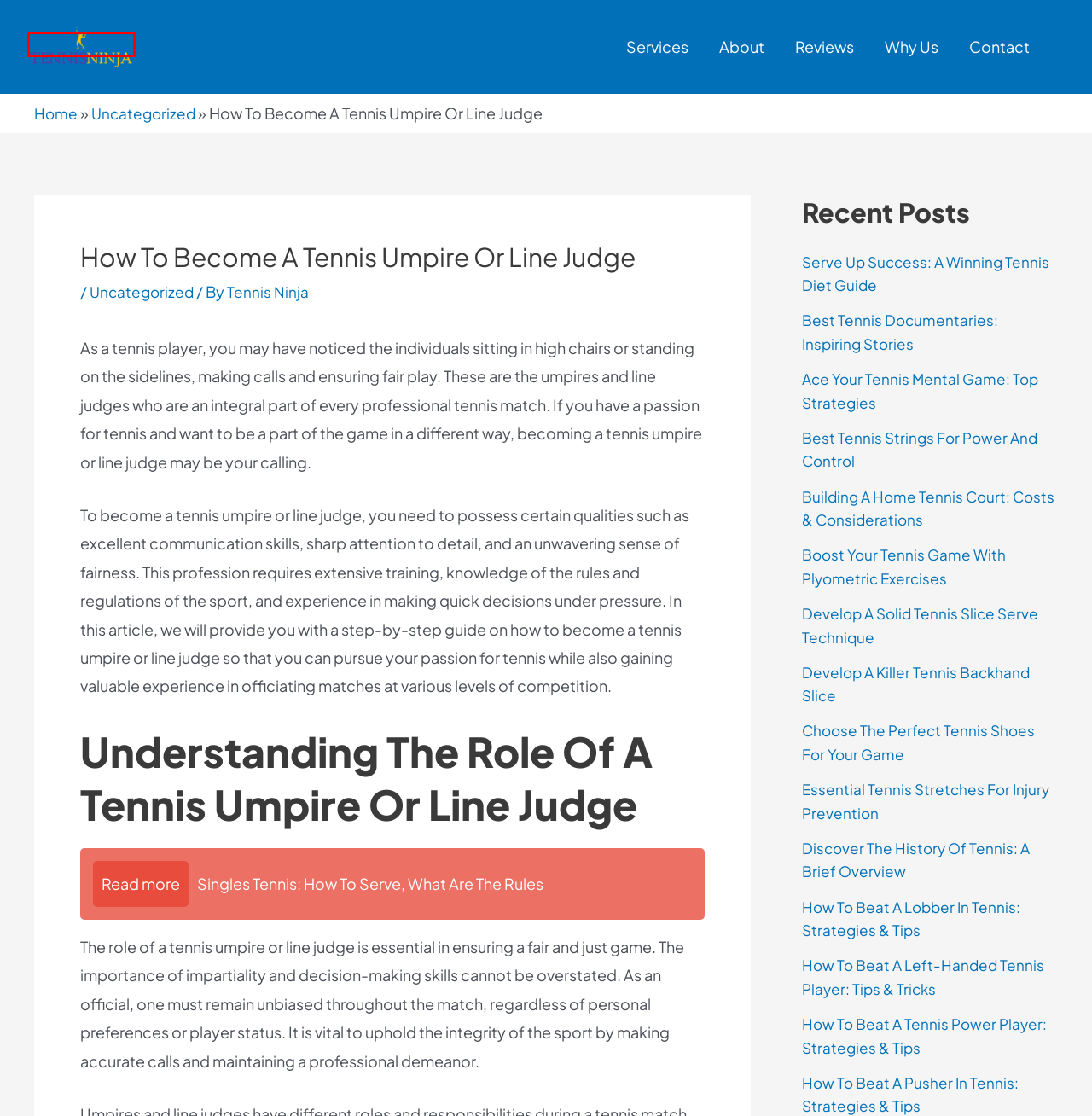Evaluate the webpage screenshot and identify the element within the red bounding box. Select the webpage description that best fits the new webpage after clicking the highlighted element. Here are the candidates:
A. Best Tennis Strings For Power And Control » Tennis.Ninja
B. Best Tennis Documentaries: Inspiring Stories » Tennis.Ninja
C. Discover The History Of Tennis: A Brief Overview » Tennis.Ninja
D. Ace Your Tennis Mental Game: Top Strategies » Tennis.Ninja
E. Develop A Killer Tennis Backhand Slice » Tennis.Ninja
F. Tennis.Ninja »
G. Singles Tennis: How To Serve, What Are The Rules » Tennis.Ninja
H. Essential Tennis Stretches For Injury Prevention » Tennis.Ninja

F